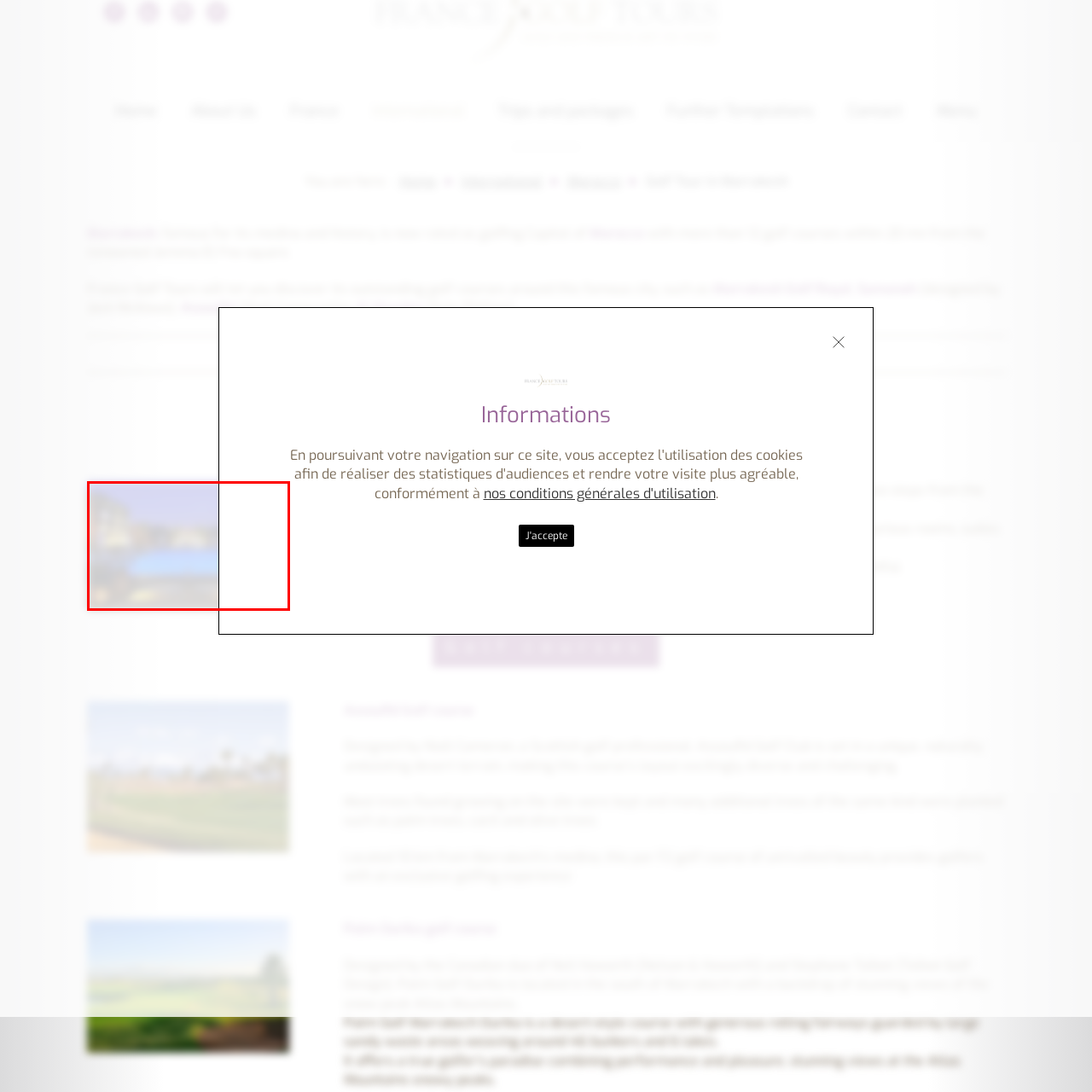How many rooms does the hotel have?
Direct your attention to the image enclosed by the red bounding box and provide a detailed answer to the question.

According to the caption, the five-star hotel features 111 elegant rooms, suites, and traditional Moroccan ryads, which indicates that the total number of rooms is 111.